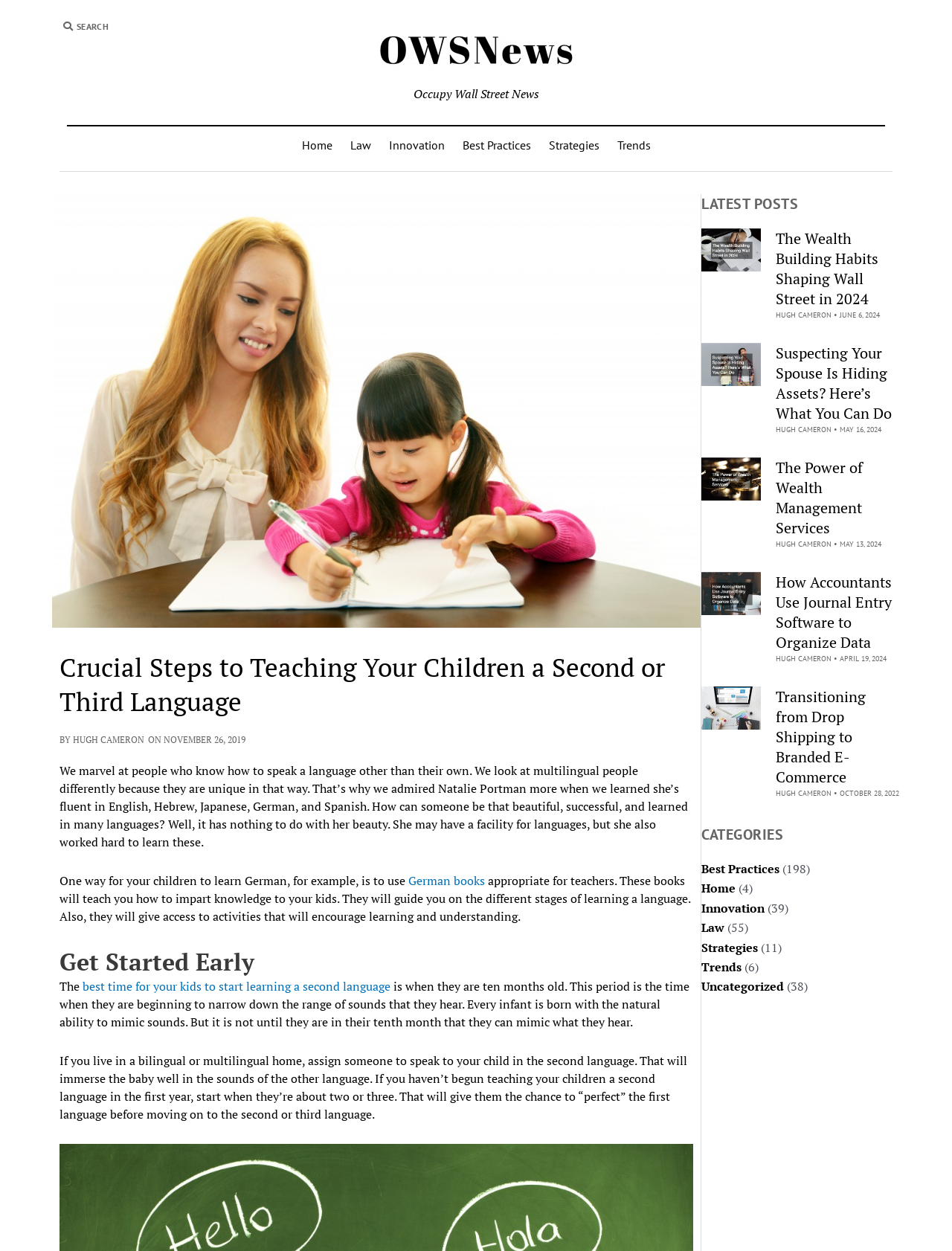Determine the bounding box coordinates of the clickable element to achieve the following action: 'click on the link to learn German'. Provide the coordinates as four float values between 0 and 1, formatted as [left, top, right, bottom].

[0.429, 0.697, 0.509, 0.71]